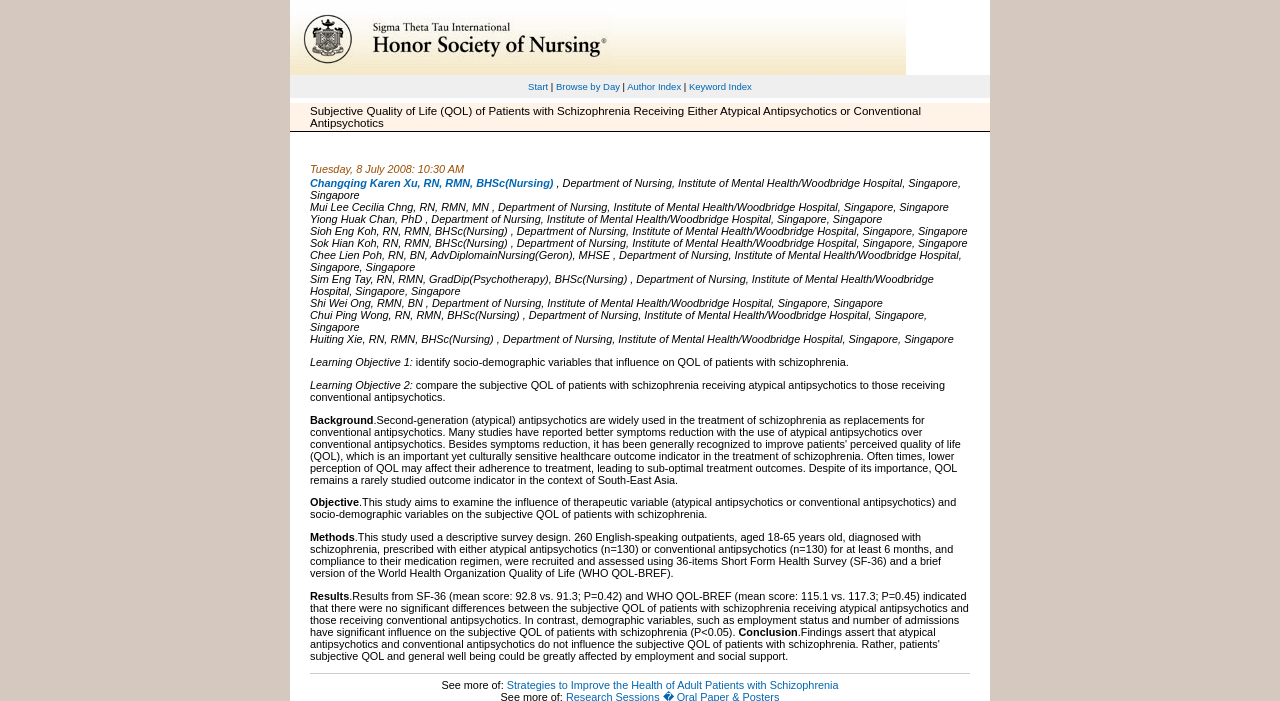Reply to the question below using a single word or brief phrase:
What is the purpose of the study?

To examine the influence of therapeutic variable and socio-demographic variables on QOL